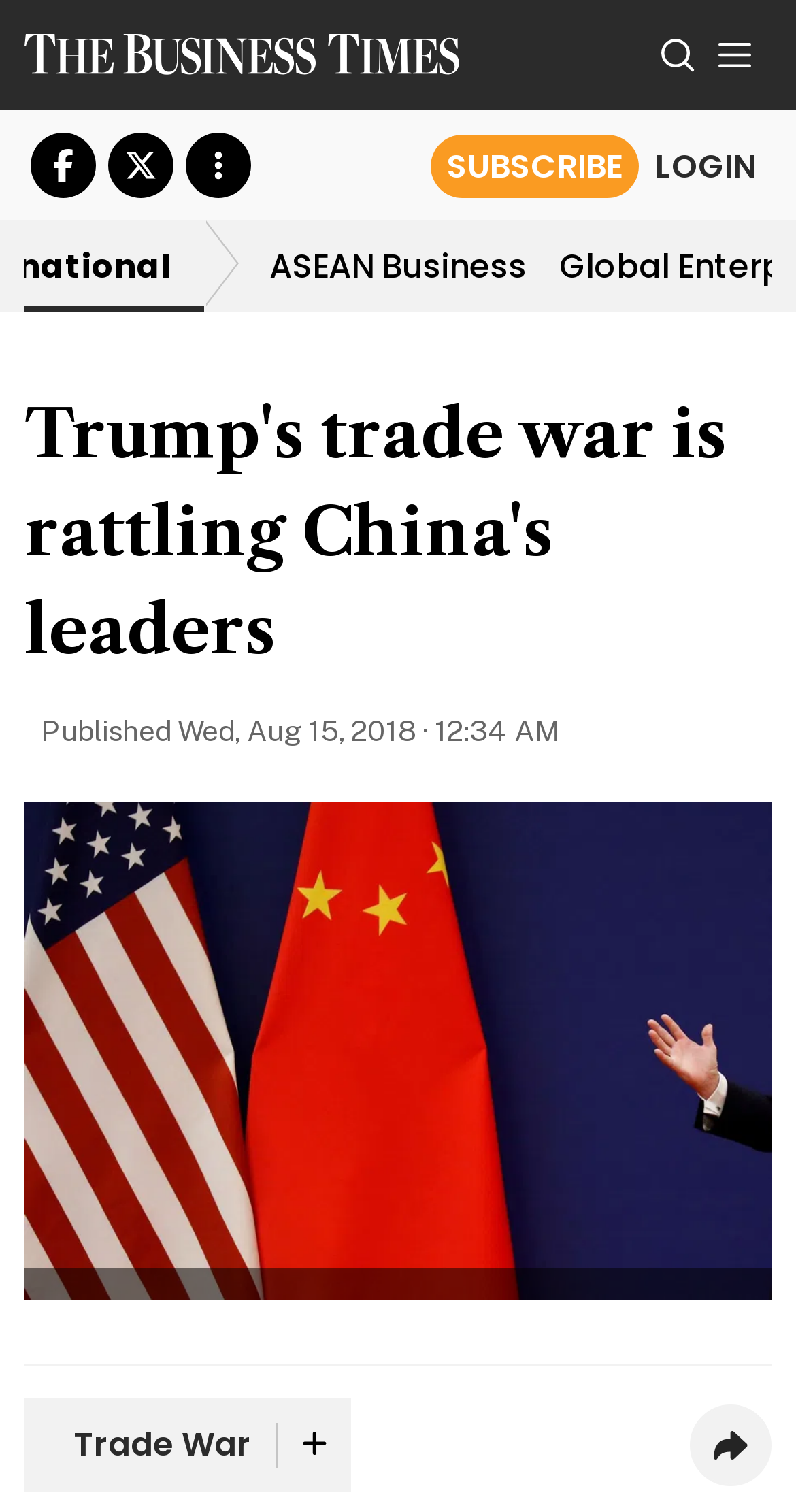How many social media share buttons are there? Based on the image, give a response in one word or a short phrase.

2